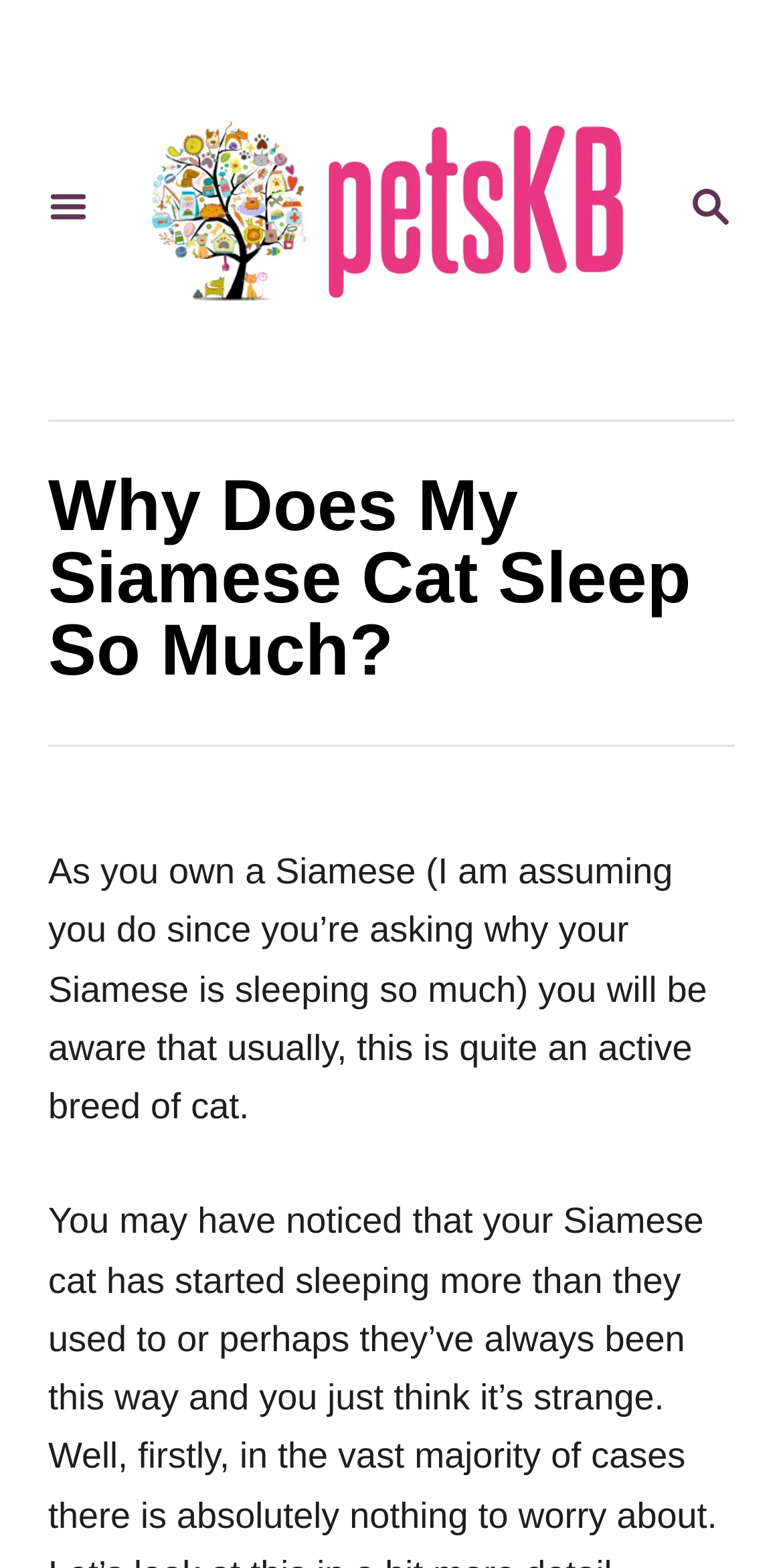What is the purpose of the magnifying glass icon?
Based on the visual, give a brief answer using one word or a short phrase.

Search